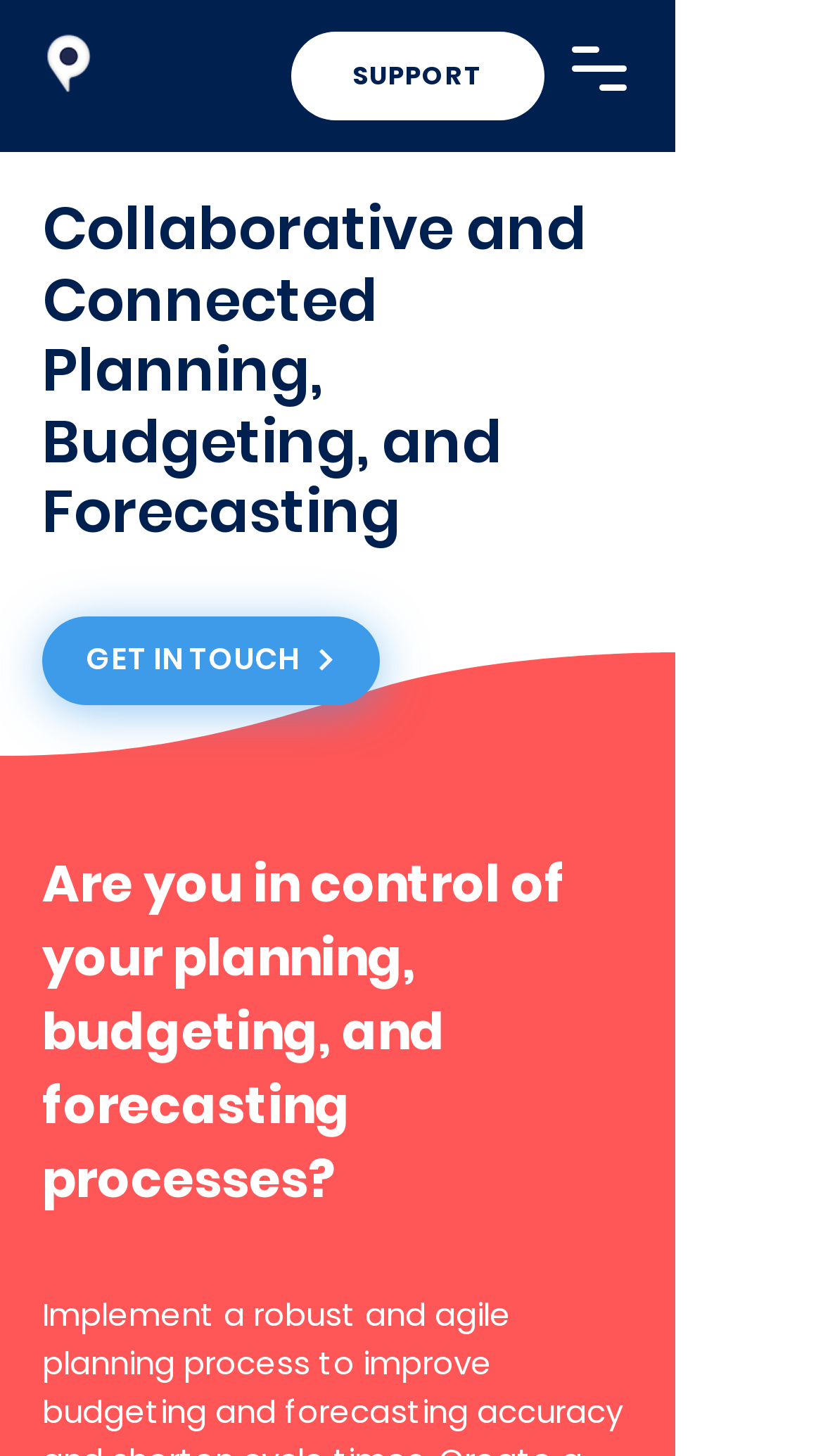What is the purpose of the button at the top right?
Using the visual information from the image, give a one-word or short-phrase answer.

Open navigation menu